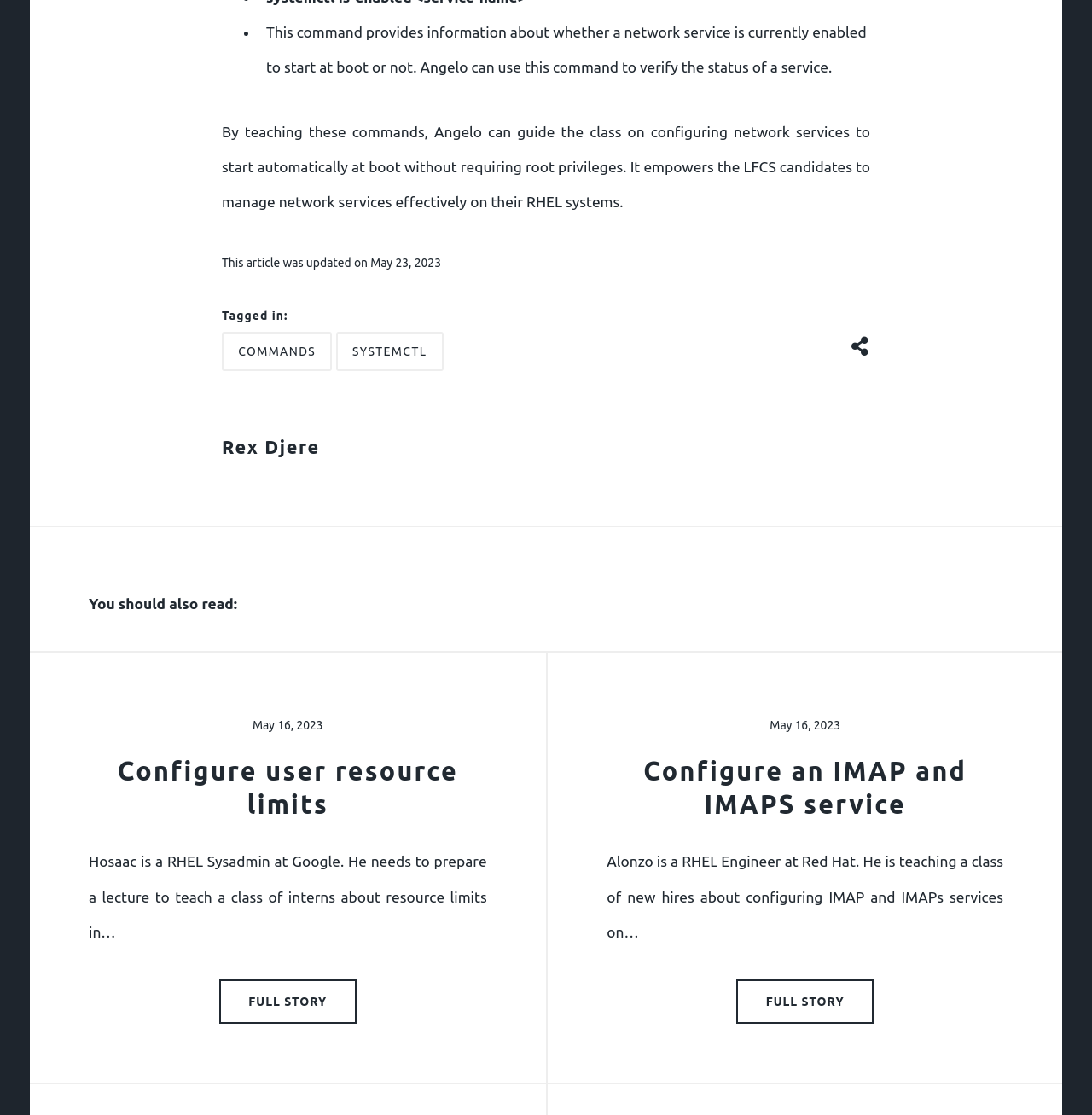Can you specify the bounding box coordinates for the region that should be clicked to fulfill this instruction: "Click the 'SYSTEMCTL' link".

[0.308, 0.298, 0.406, 0.333]